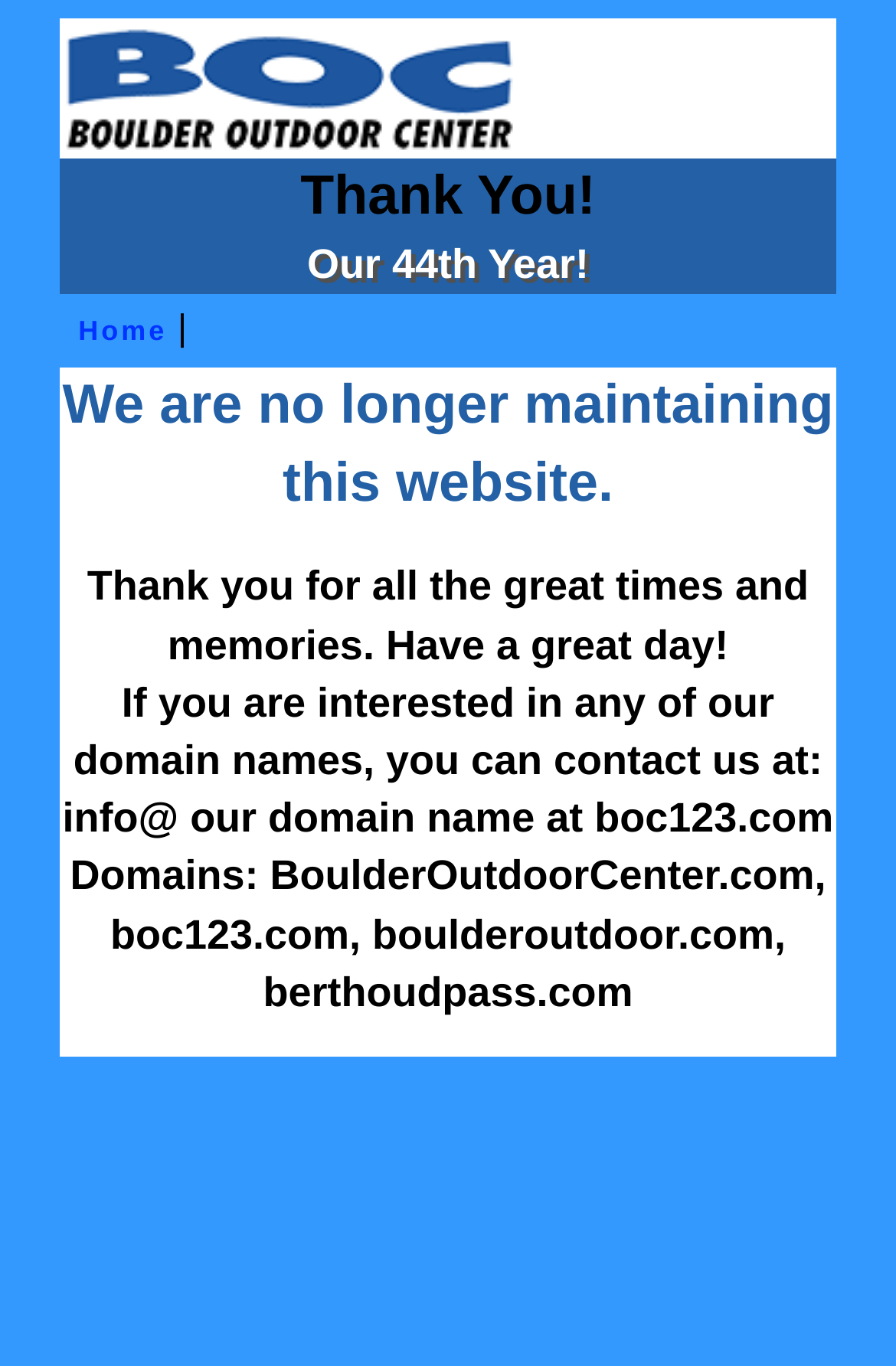Please reply to the following question using a single word or phrase: 
What are the domain names mentioned on the website?

Four domain names